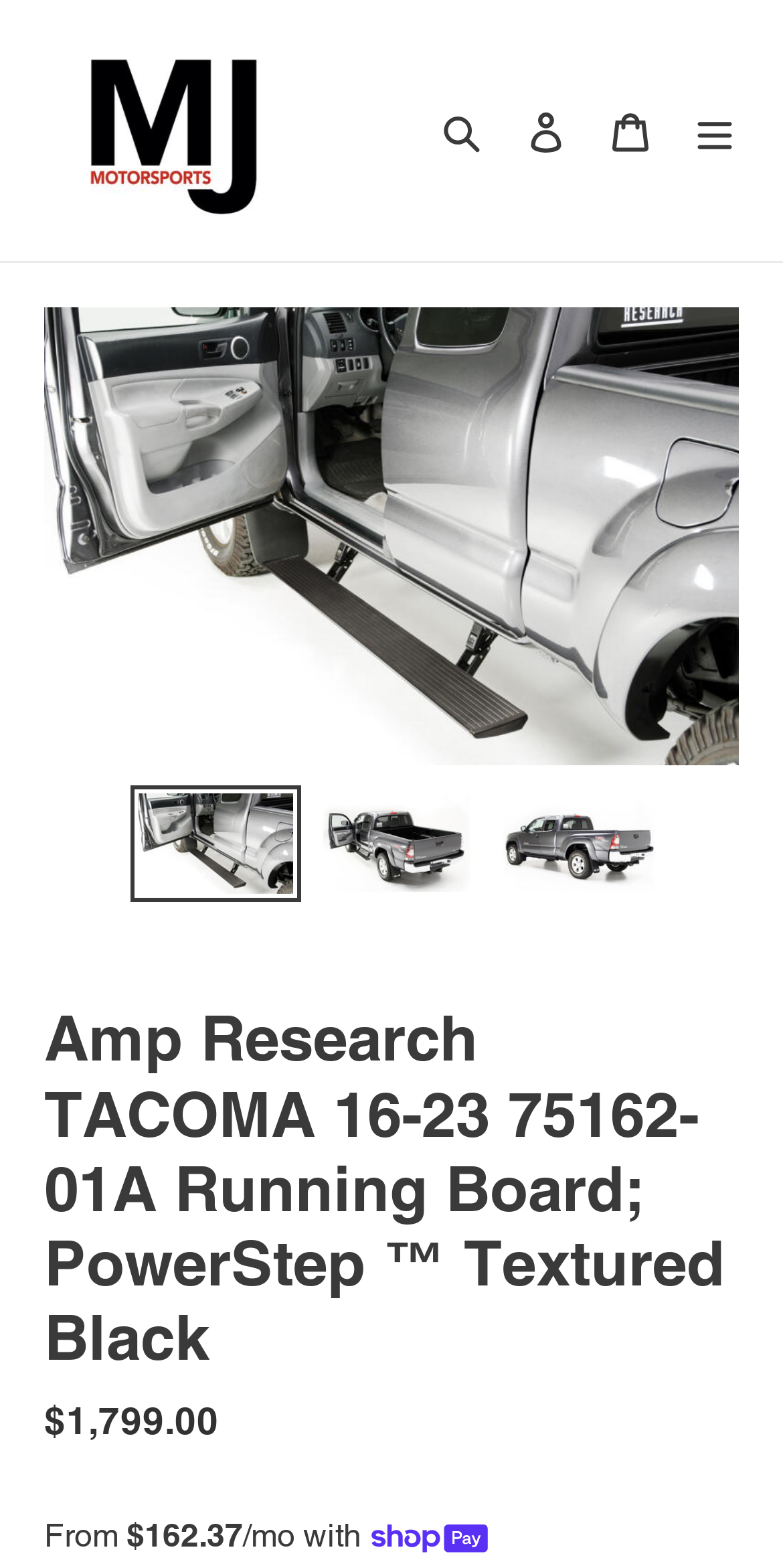Answer the question below in one word or phrase:
What is the regular price of the product?

$1,799.00